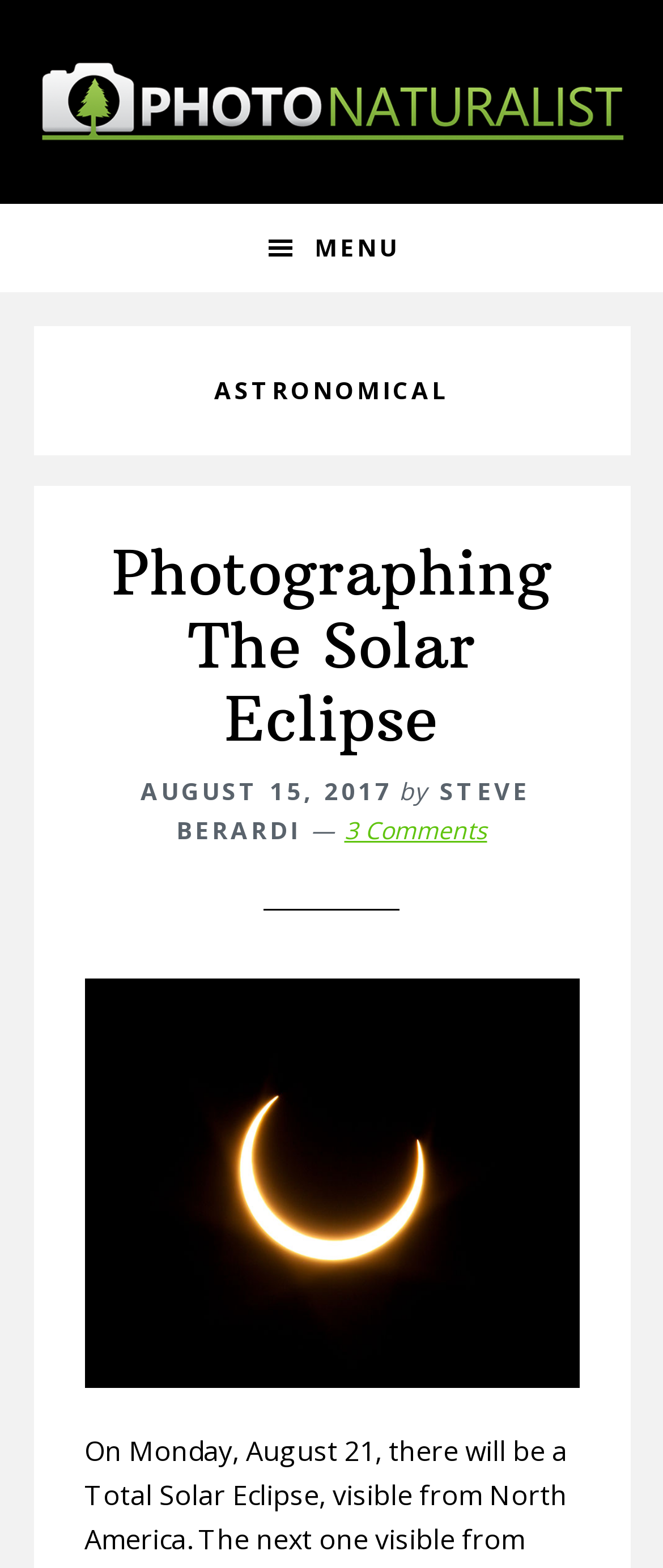Explain the features and main sections of the webpage comprehensively.

The webpage is about nature photography, specifically focusing on tips and tutorials. At the top left corner, there are three "Skip to" links, allowing users to navigate to primary navigation, main content, or footer. Next to these links, there is a logo link "PhotoNaturalist - nature photography tips and tutorials" that spans almost the entire width of the page.

Below the logo, there is a menu button with a hamburger icon, which is not currently pressed or expanded. To the right of the menu button, there is a heading "ASTRONOMICAL" in a large font size. Underneath this heading, there is a section with a subheading "Photographing The Solar Eclipse", which is a link. This section also contains a timestamp "AUGUST 15, 2017", the author's name "STEVE BERARDI" as a link, and a link to "3 Comments".

Below this section, there is a large image of an "Annular Solar Eclipse", which takes up most of the width of the page.